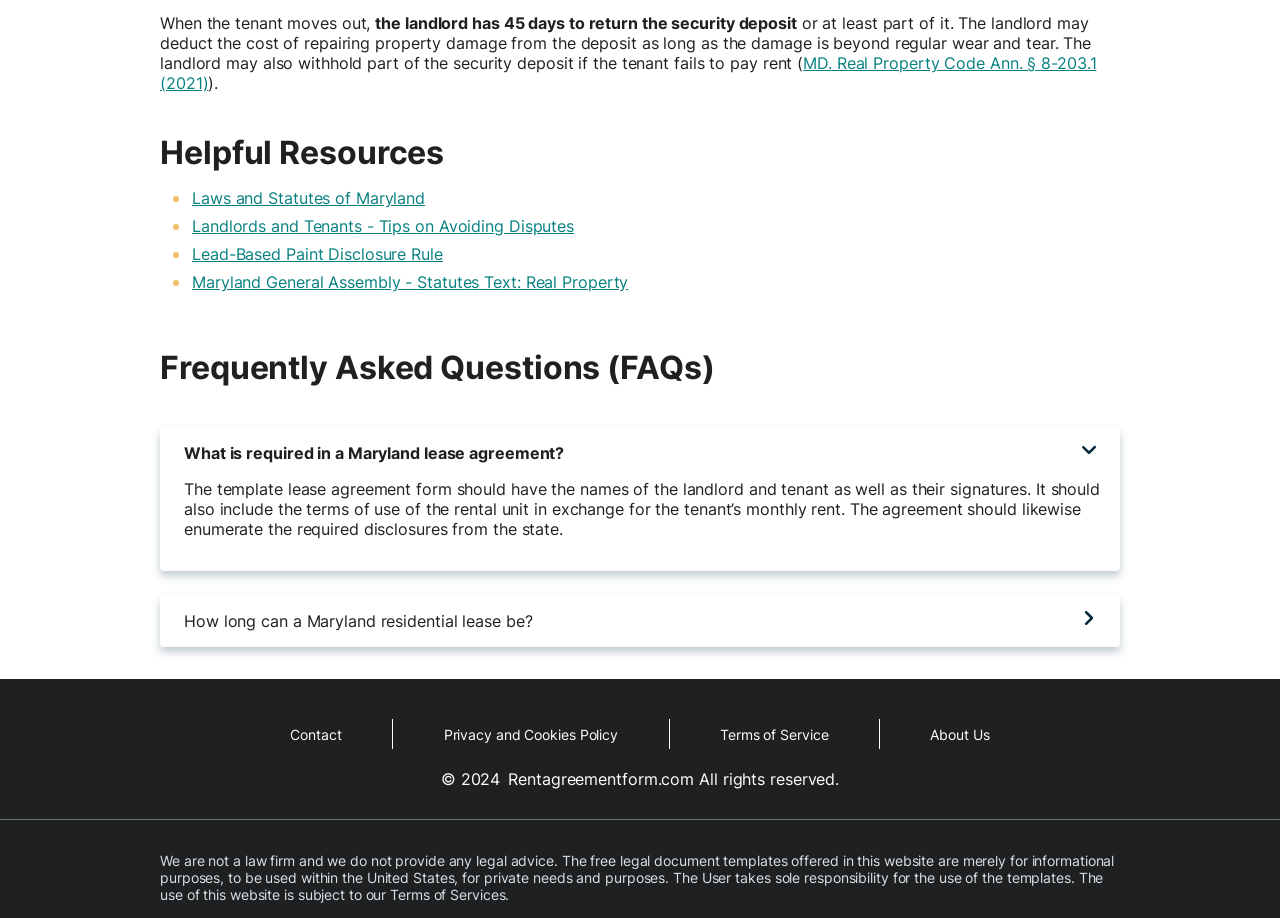Provide the bounding box coordinates of the section that needs to be clicked to accomplish the following instruction: "Click on 'What is required in a Maryland lease agreement?'."

[0.125, 0.465, 0.875, 0.522]